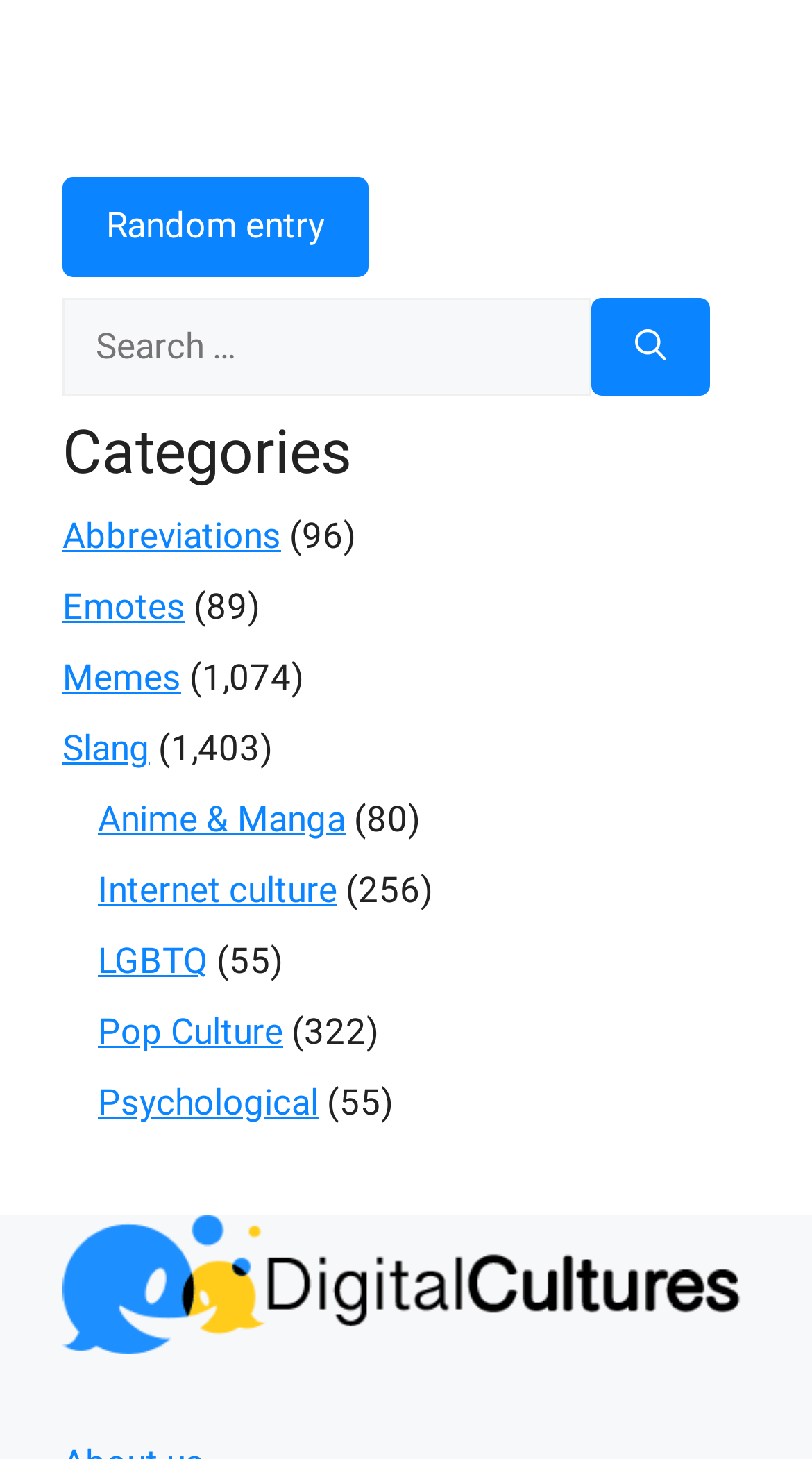Please locate the clickable area by providing the bounding box coordinates to follow this instruction: "Check the notes".

None